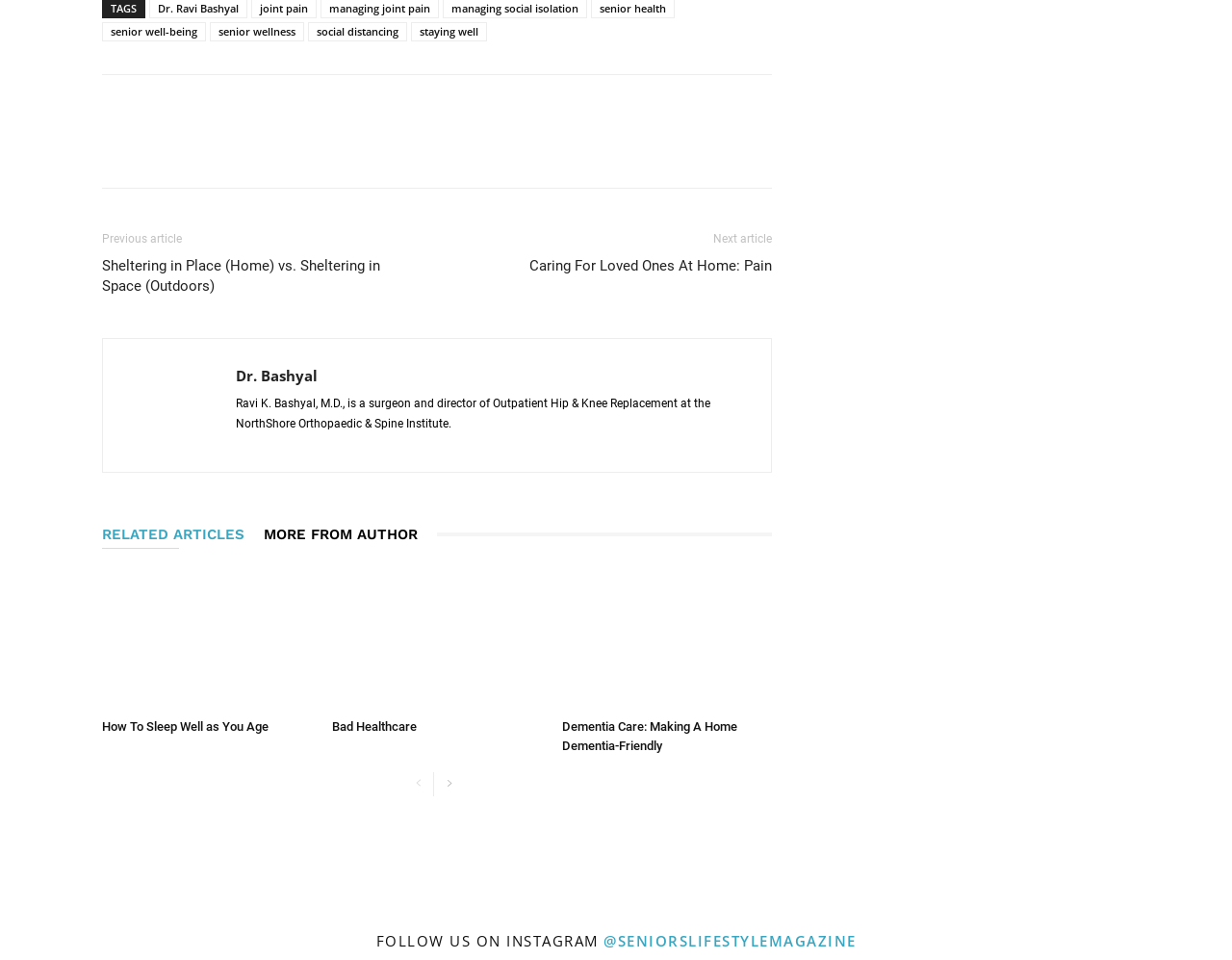Can you give a detailed response to the following question using the information from the image? What is the profession of Dr. Bashyal?

I found the information about Dr. Bashyal's profession by reading the text 'Ravi K. Bashyal, M.D., is a surgeon and director of Outpatient Hip & Knee Replacement at the NorthShore Orthopaedic & Spine Institute.' which is located below his image.